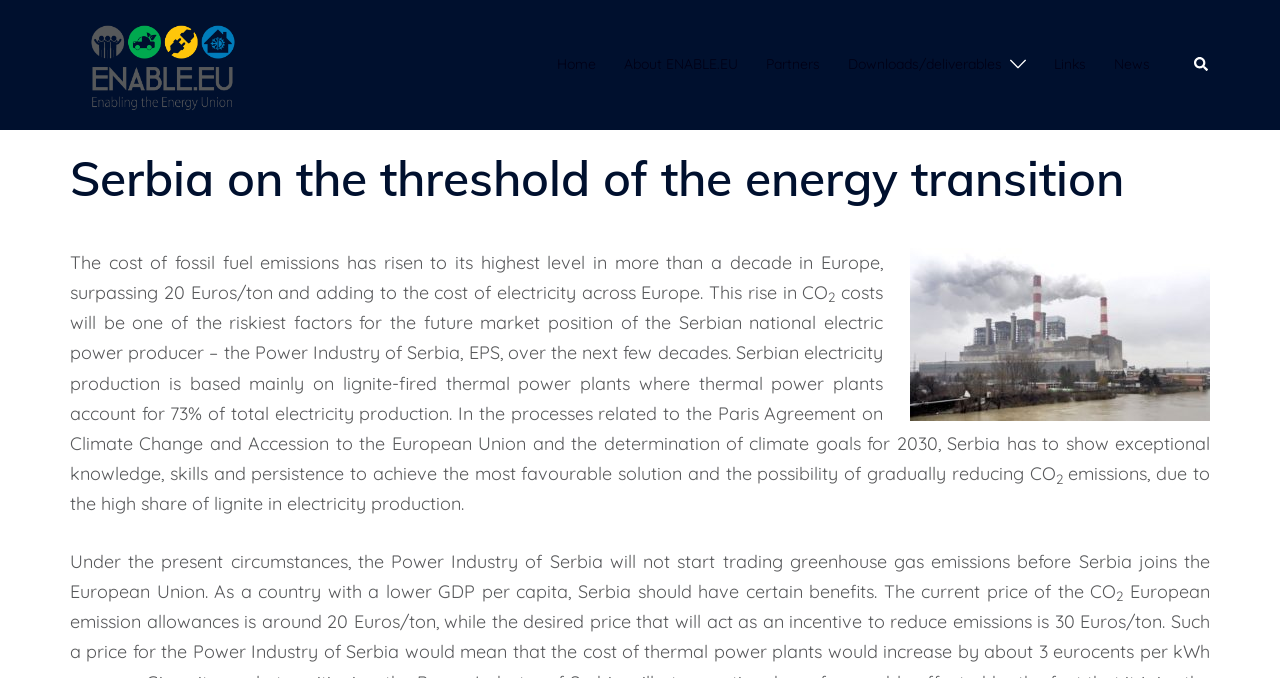Please provide a one-word or short phrase answer to the question:
What is the goal of Serbia regarding climate change?

Reducing CO2 emissions